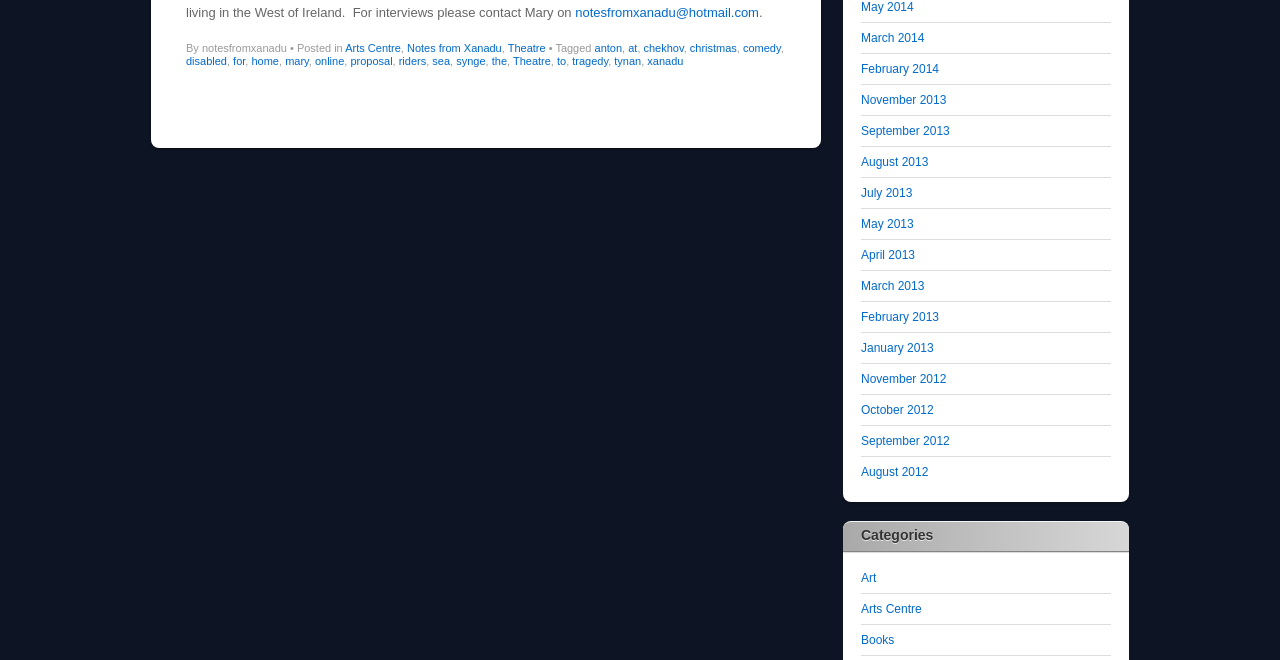Identify the bounding box coordinates for the element you need to click to achieve the following task: "Click the link to contact the author". The coordinates must be four float values ranging from 0 to 1, formatted as [left, top, right, bottom].

[0.449, 0.007, 0.593, 0.03]